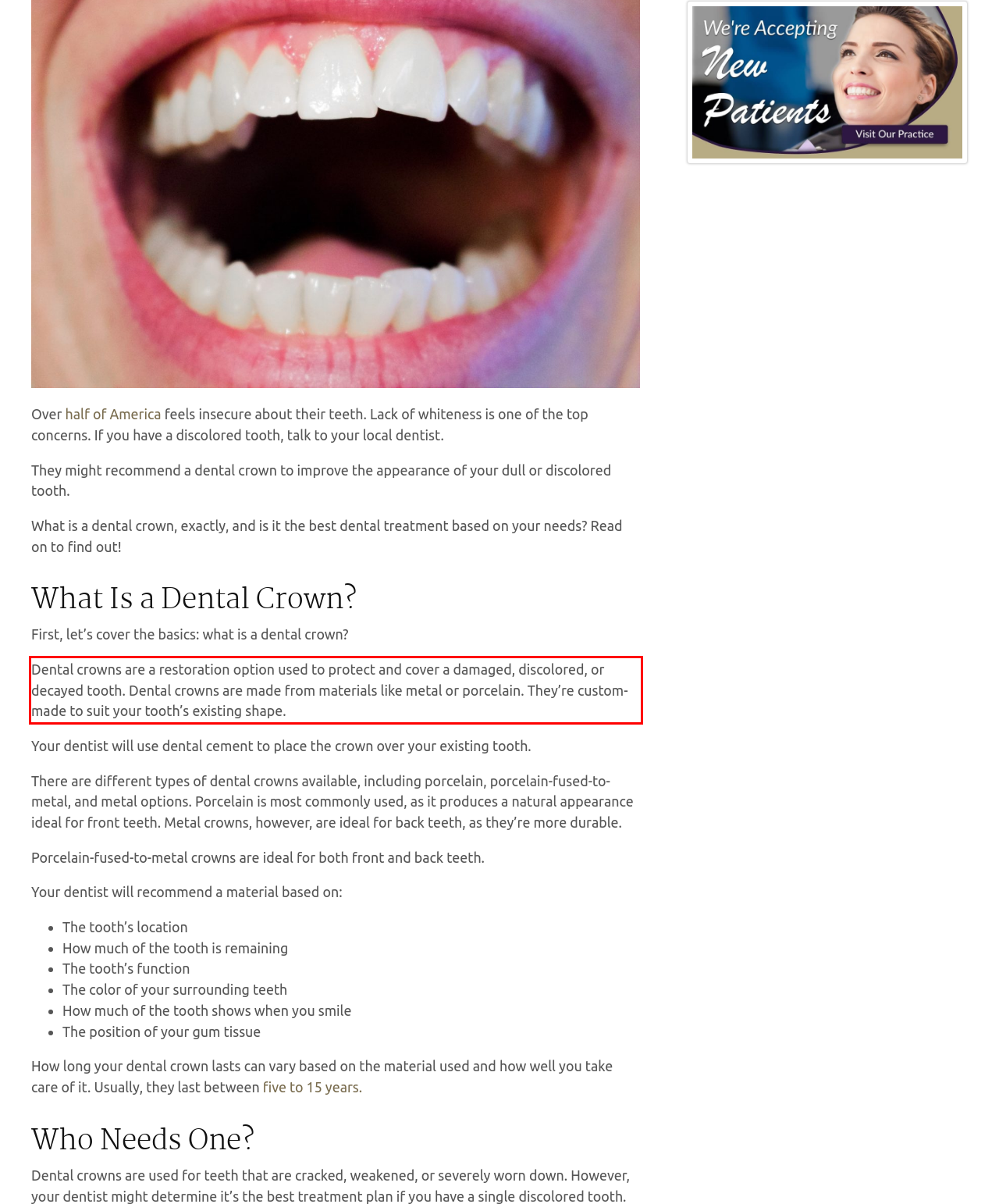Please perform OCR on the text content within the red bounding box that is highlighted in the provided webpage screenshot.

Dental crowns are a restoration option used to protect and cover a damaged, discolored, or decayed tooth. Dental crowns are made from materials like metal or porcelain. They’re custom-made to suit your tooth’s existing shape.